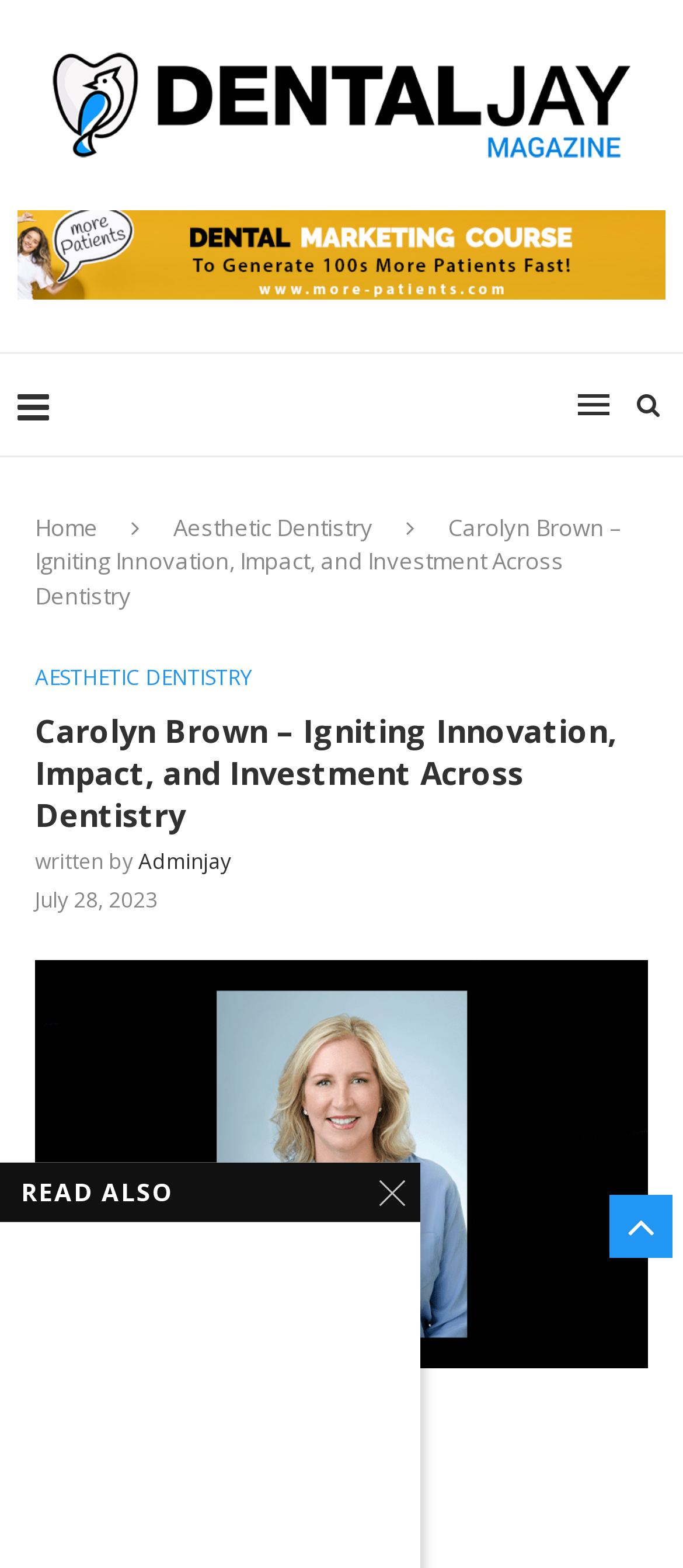Please provide the bounding box coordinates for the element that needs to be clicked to perform the instruction: "click on the Dental Jay logo". The coordinates must consist of four float numbers between 0 and 1, formatted as [left, top, right, bottom].

[0.077, 0.034, 0.923, 0.101]